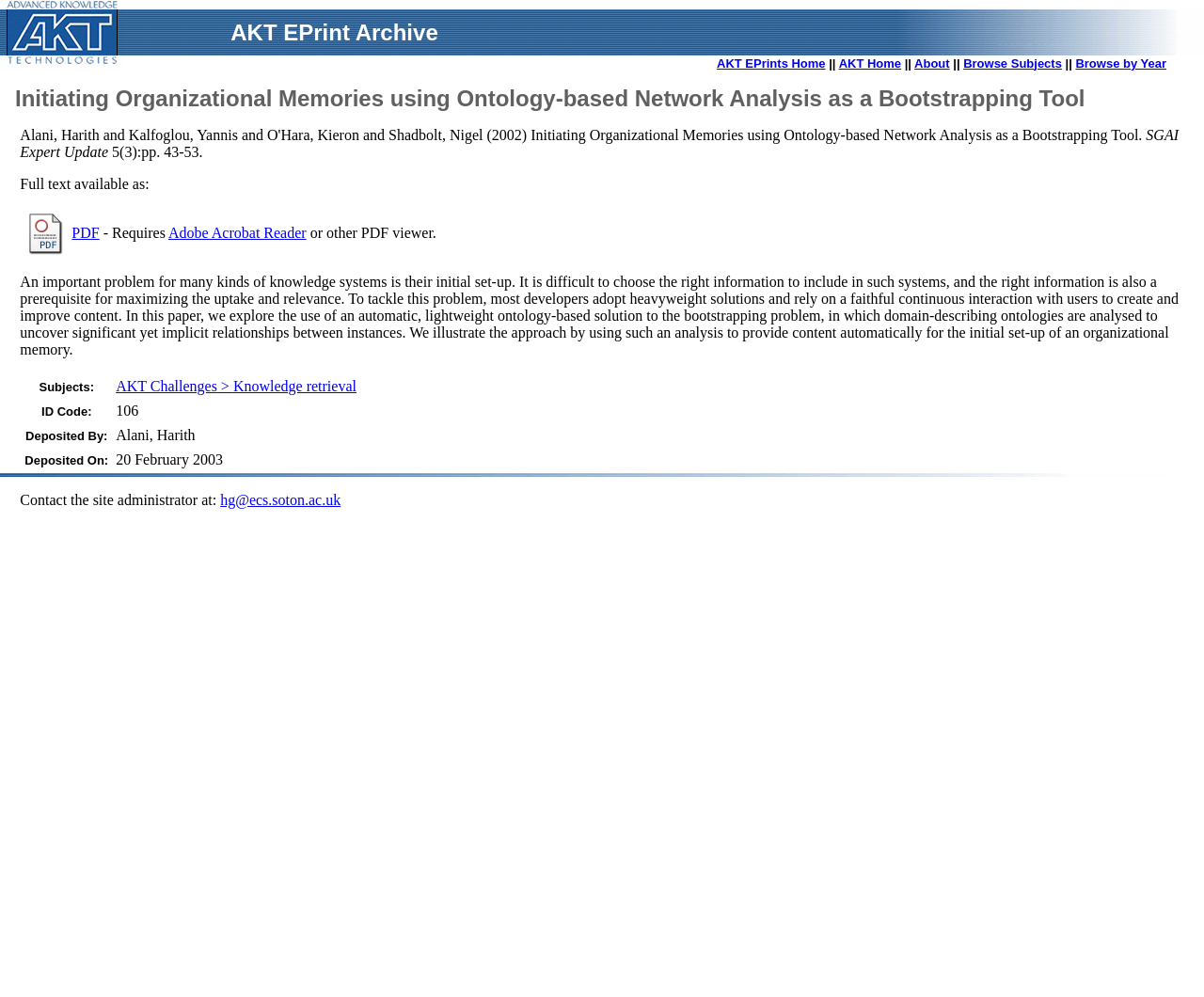Please find the bounding box coordinates of the element that must be clicked to perform the given instruction: "Contact the site administrator". The coordinates should be four float numbers from 0 to 1, i.e., [left, top, right, bottom].

[0.183, 0.494, 0.283, 0.51]